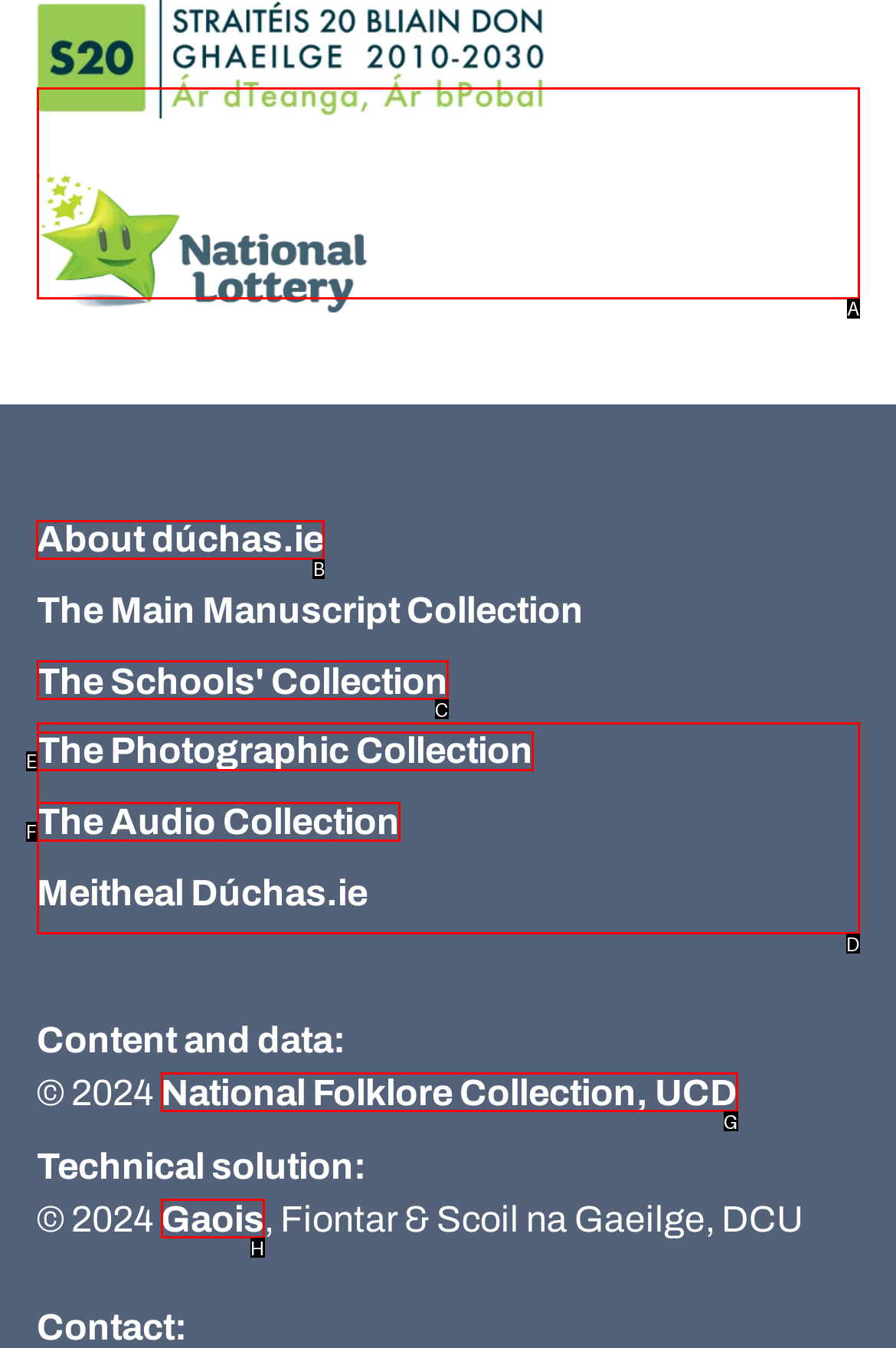Among the marked elements in the screenshot, which letter corresponds to the UI element needed for the task: Visit the 'About dúchas.ie' page?

B